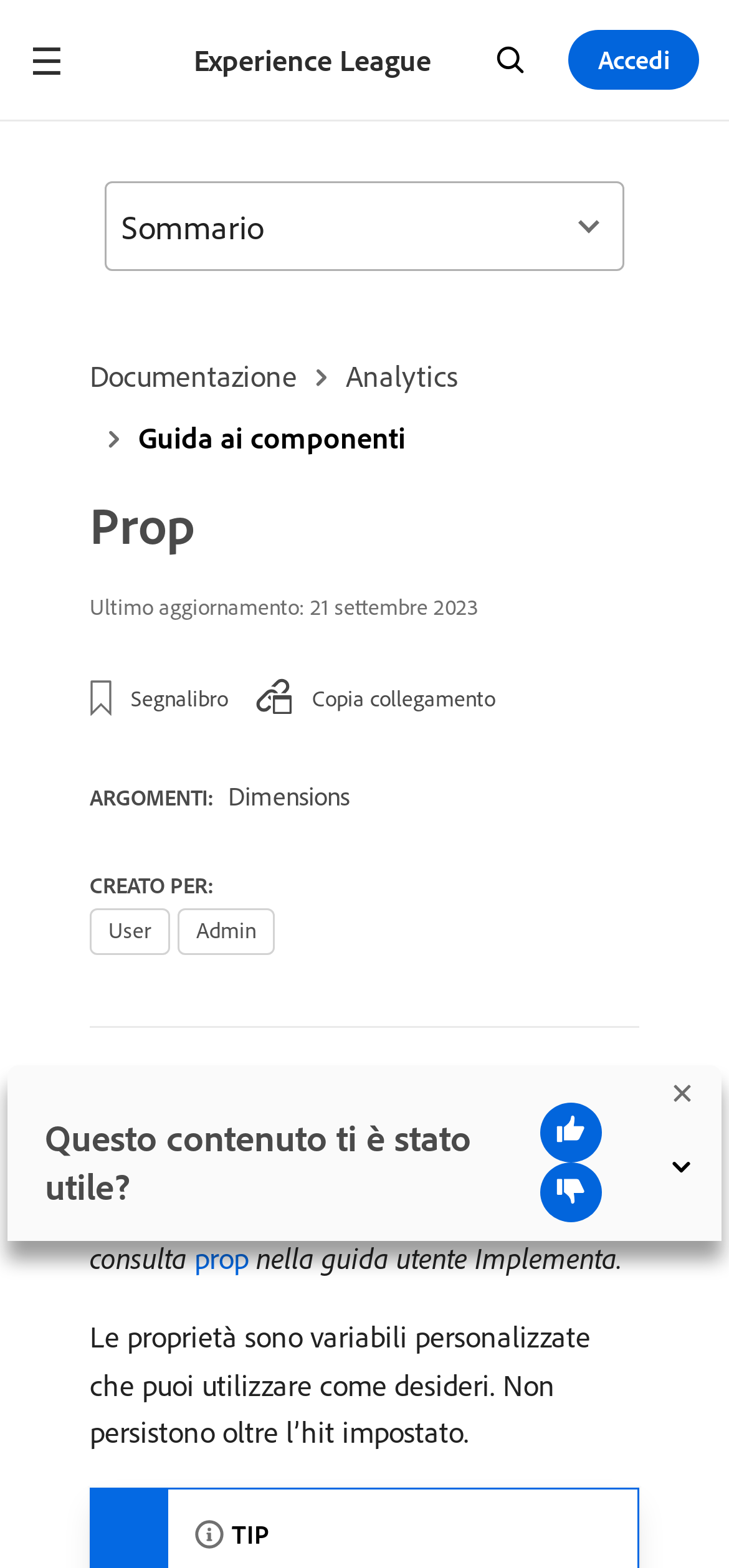Please mark the clickable region by giving the bounding box coordinates needed to complete this instruction: "Search for something".

[0.668, 0.028, 0.73, 0.049]